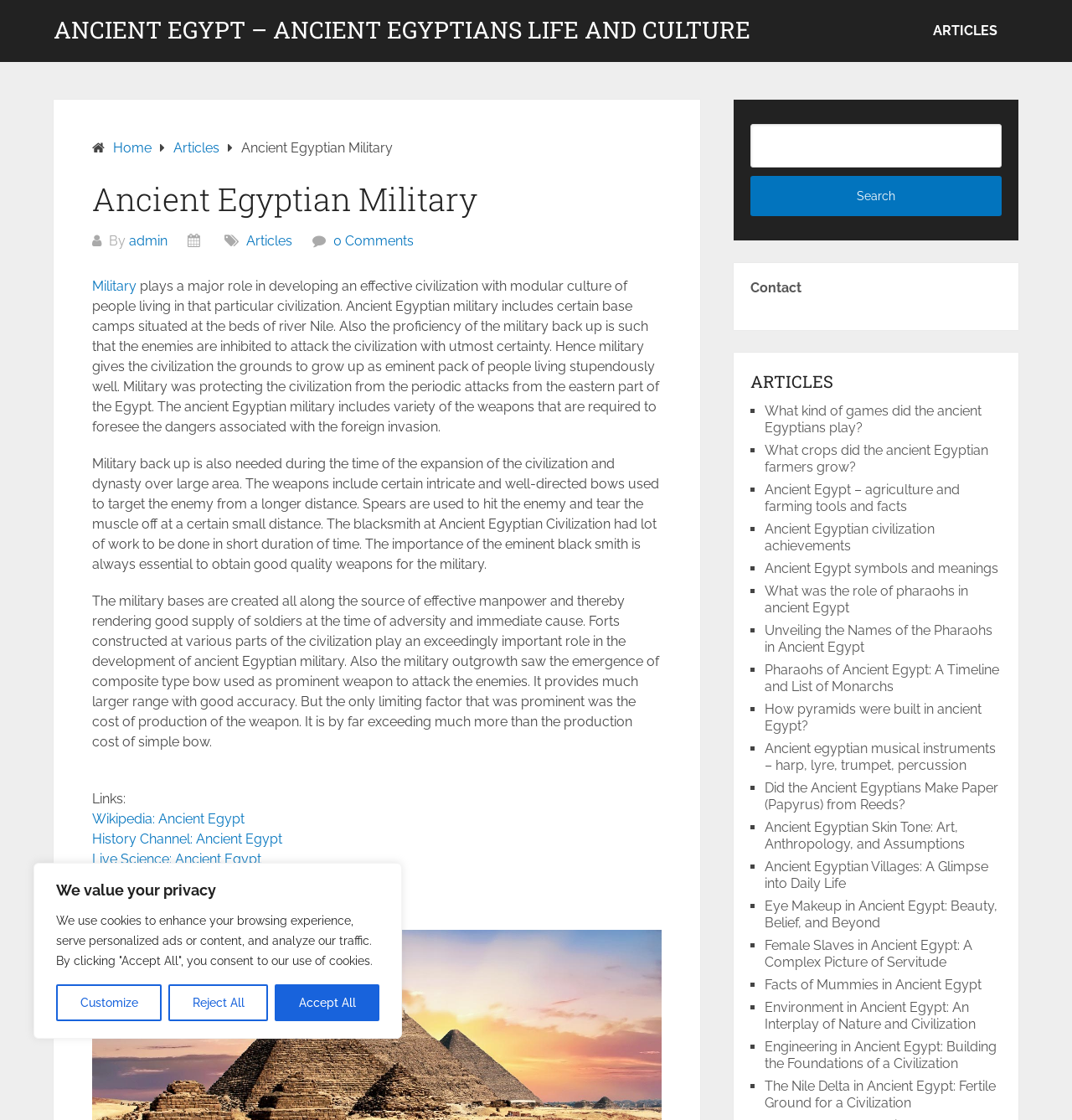Please identify the coordinates of the bounding box for the clickable region that will accomplish this instruction: "Search for something".

[0.7, 0.157, 0.934, 0.193]